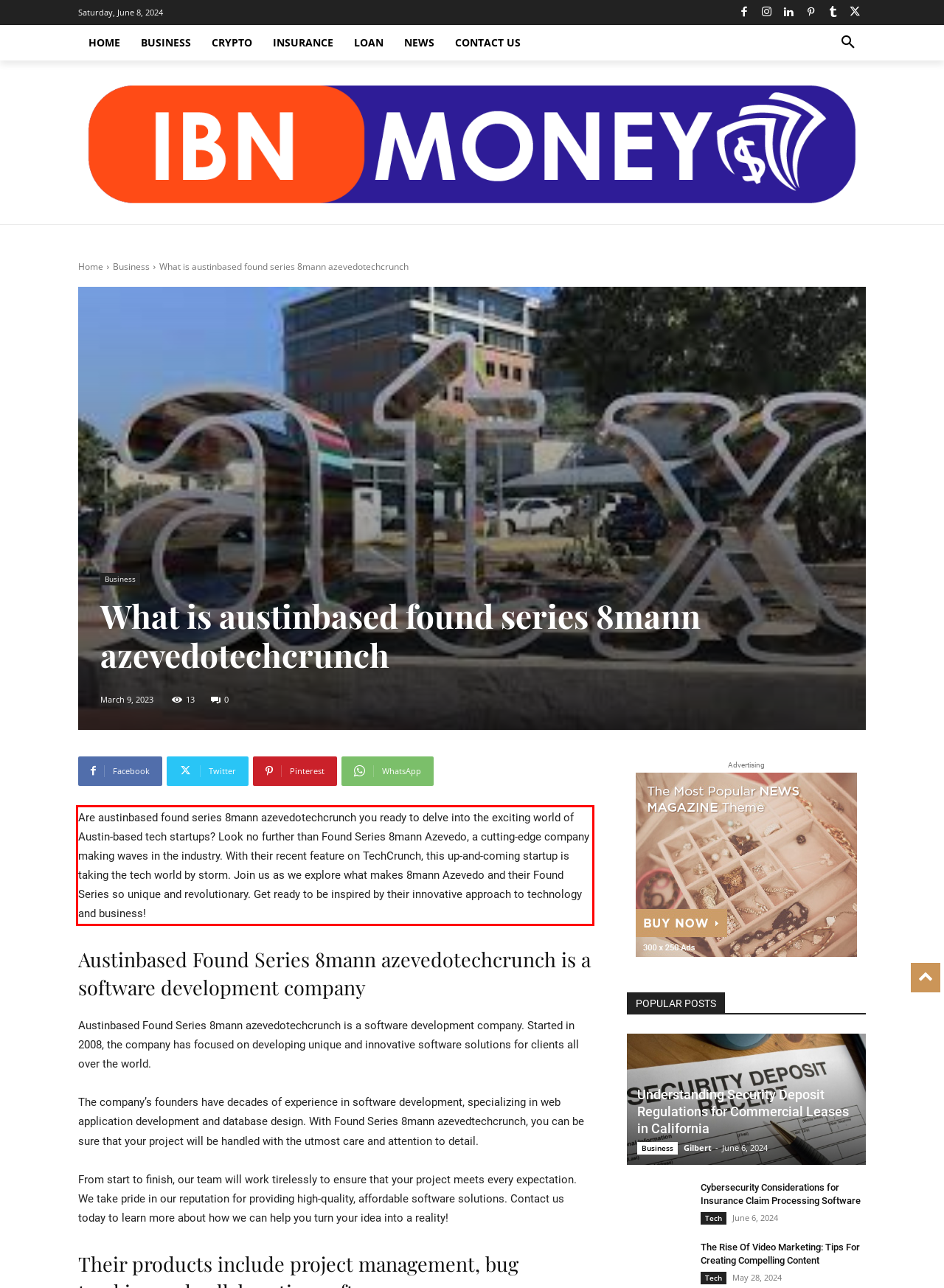You have a screenshot of a webpage with a red bounding box. Identify and extract the text content located inside the red bounding box.

Are austinbased found series 8mann azevedotechcrunch you ready to delve into the exciting world of Austin-based tech startups? Look no further than Found Series 8mann Azevedo, a cutting-edge company making waves in the industry. With their recent feature on TechCrunch, this up-and-coming startup is taking the tech world by storm. Join us as we explore what makes 8mann Azevedo and their Found Series so unique and revolutionary. Get ready to be inspired by their innovative approach to technology and business!